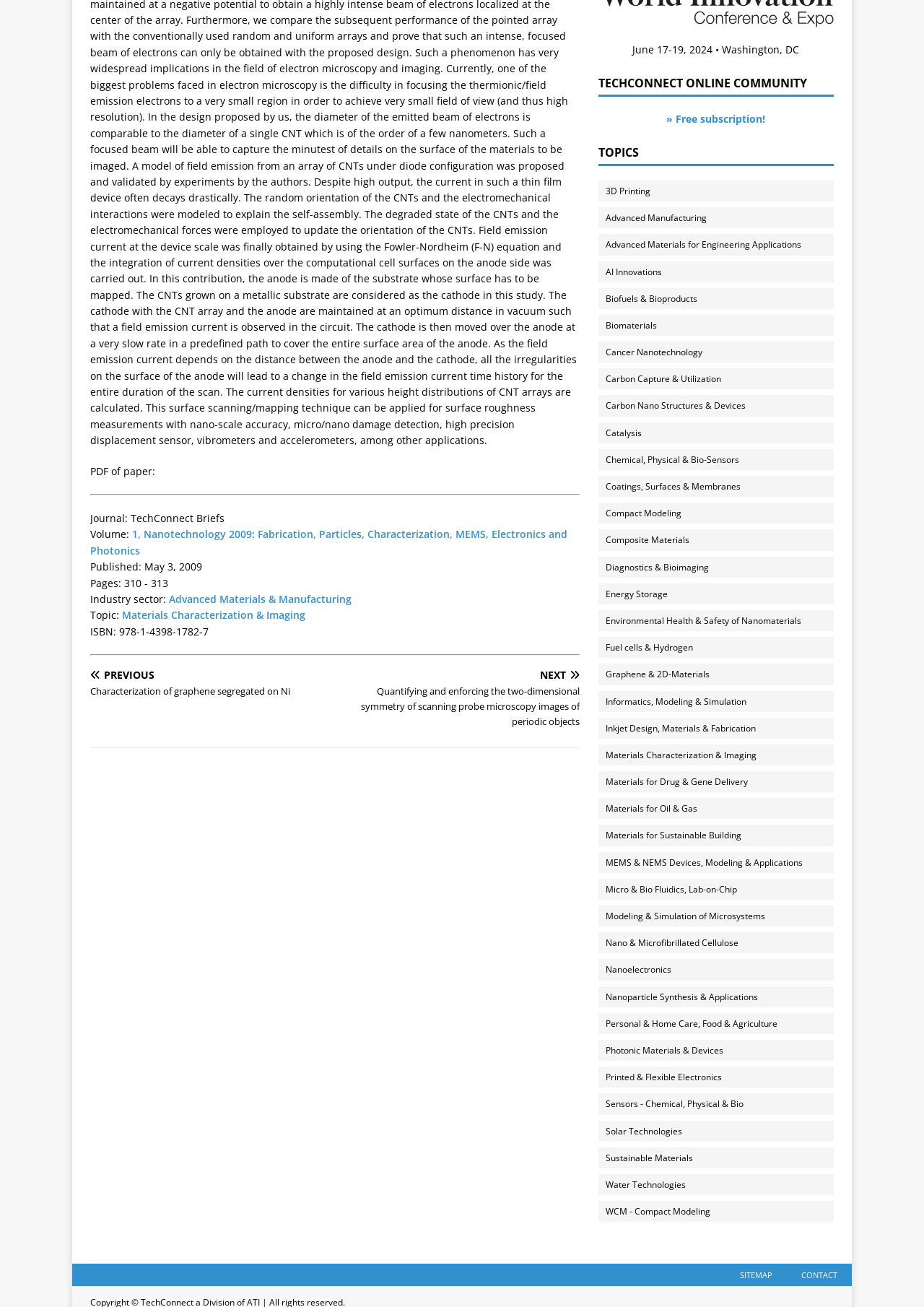Identify the bounding box coordinates for the UI element described as follows: "Modeling & Simulation of Microsystems". Ensure the coordinates are four float numbers between 0 and 1, formatted as [left, top, right, bottom].

[0.647, 0.693, 0.918, 0.709]